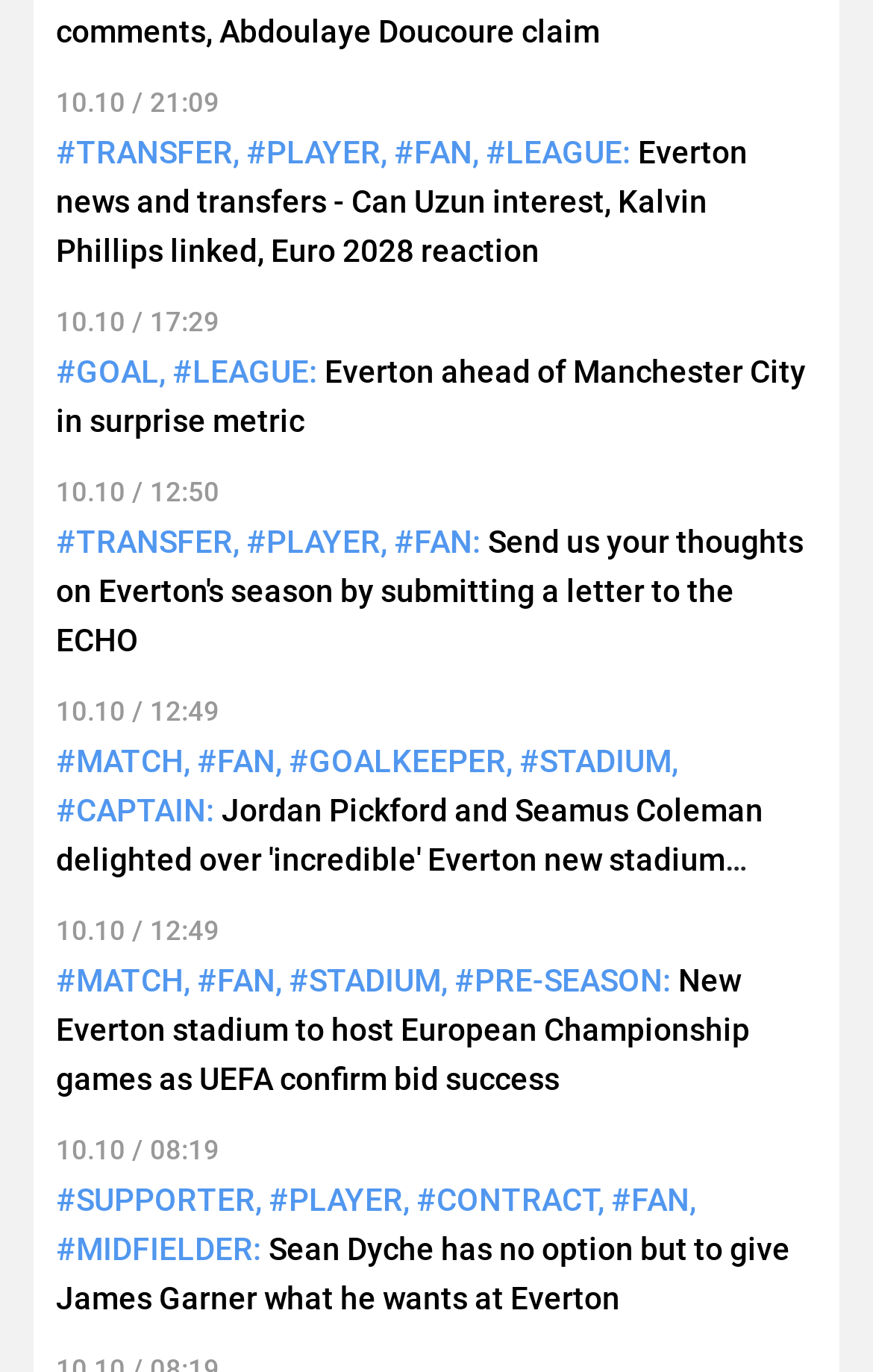Please identify the bounding box coordinates of the clickable area that will allow you to execute the instruction: "Click on 'TRANSFER'".

[0.064, 0.098, 0.274, 0.124]